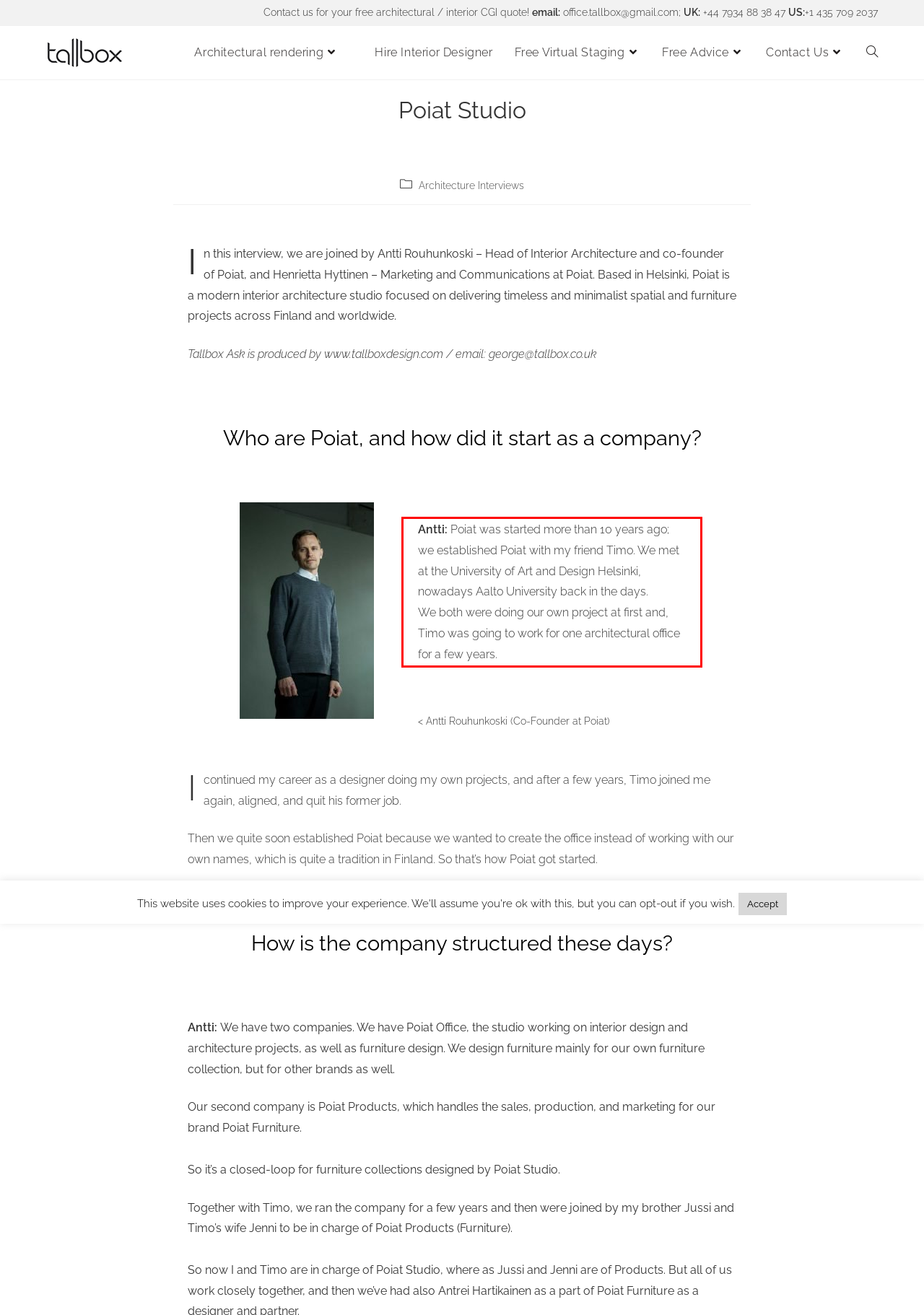You have a screenshot of a webpage with a red bounding box. Identify and extract the text content located inside the red bounding box.

Antti: Poiat was started more than 10 years ago; we established Poiat with my friend Timo. We met at the University of Art and Design Helsinki, nowadays Aalto University back in the days. We both were doing our own project at first and, Timo was going to work for one architectural office for a few years.